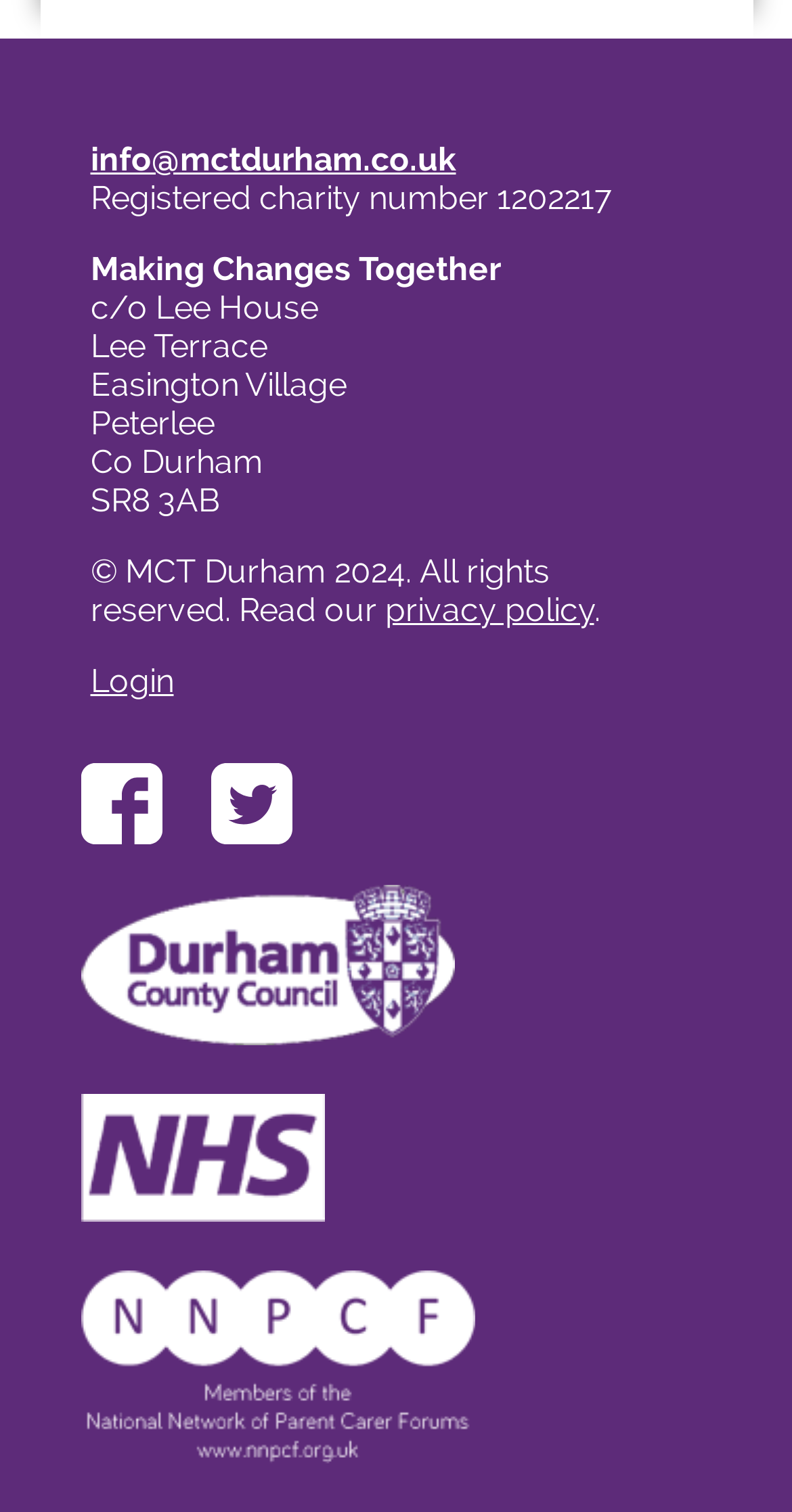Identify the bounding box coordinates of the area you need to click to perform the following instruction: "Login to the system".

[0.114, 0.438, 0.219, 0.463]